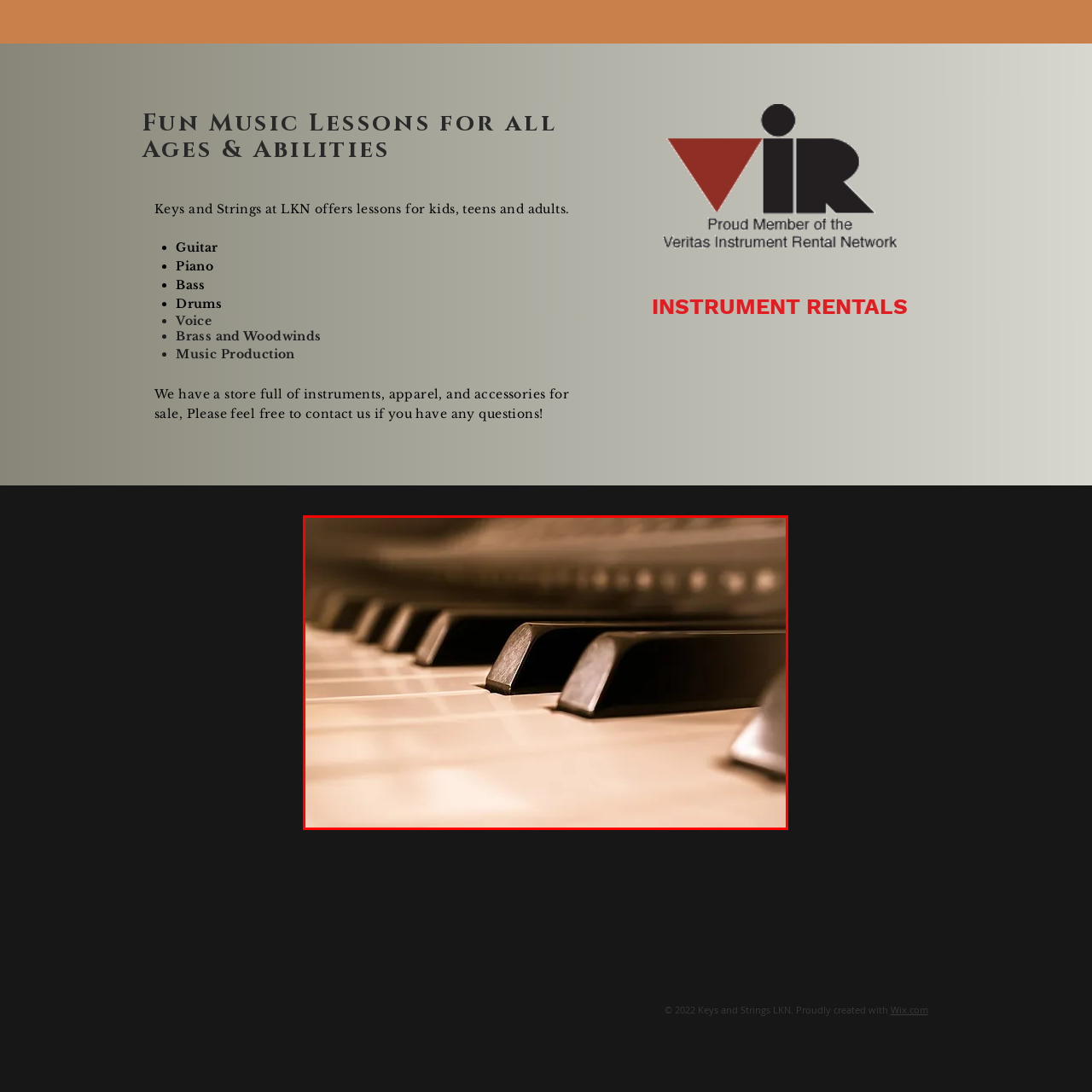Pay special attention to the segment of the image inside the red box and offer a detailed answer to the question that follows, based on what you see: What is the theme of the music lessons offered?

The visual representation of the piano keys aligns perfectly with the theme of 'Fun Music Lessons for all Ages & Abilities', suggesting the inclusive approach of the music lessons offered, which cater to children, teens, and adults alike.